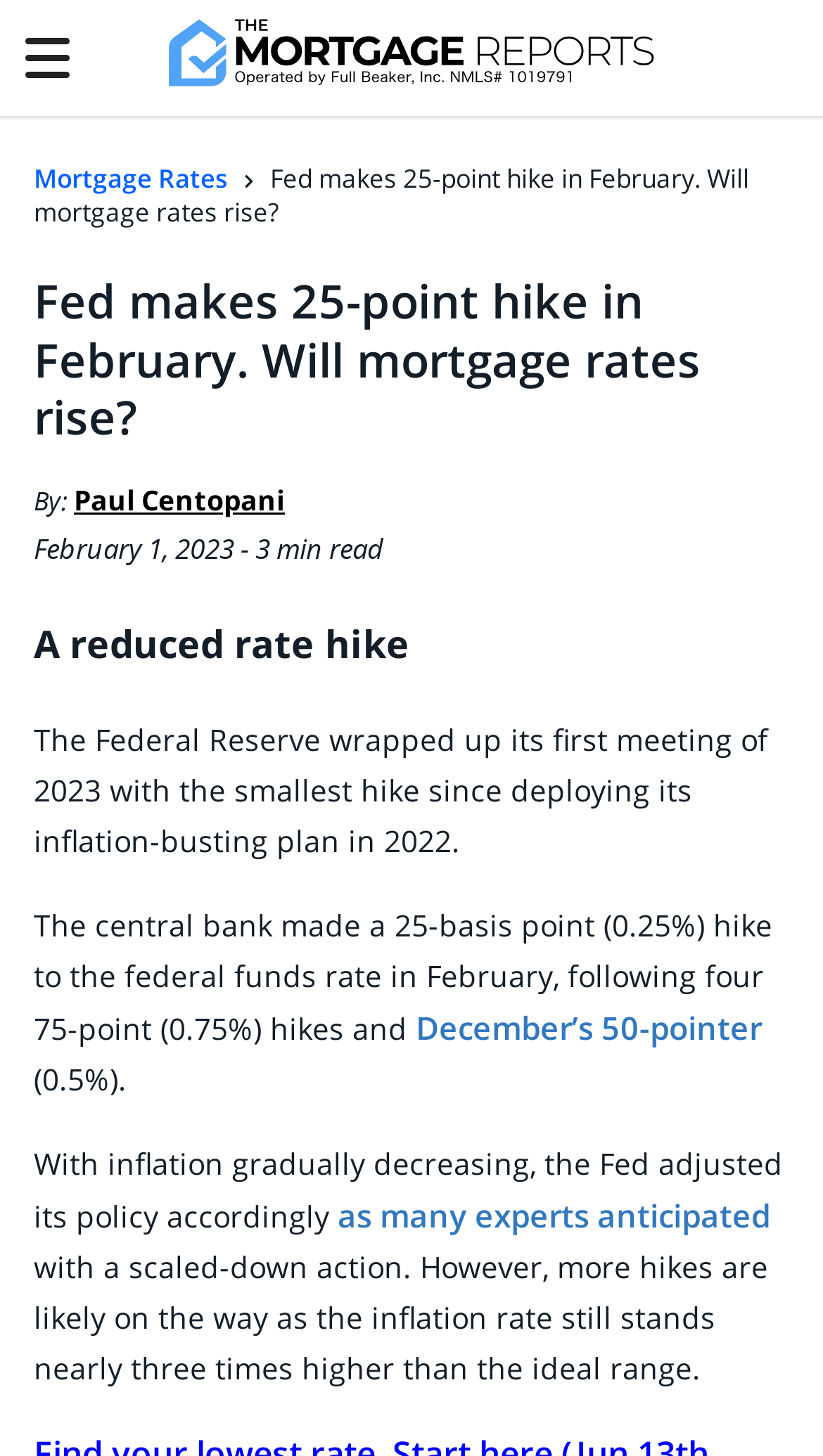Provide a brief response using a word or short phrase to this question:
What is the ideal inflation rate range?

Not specified